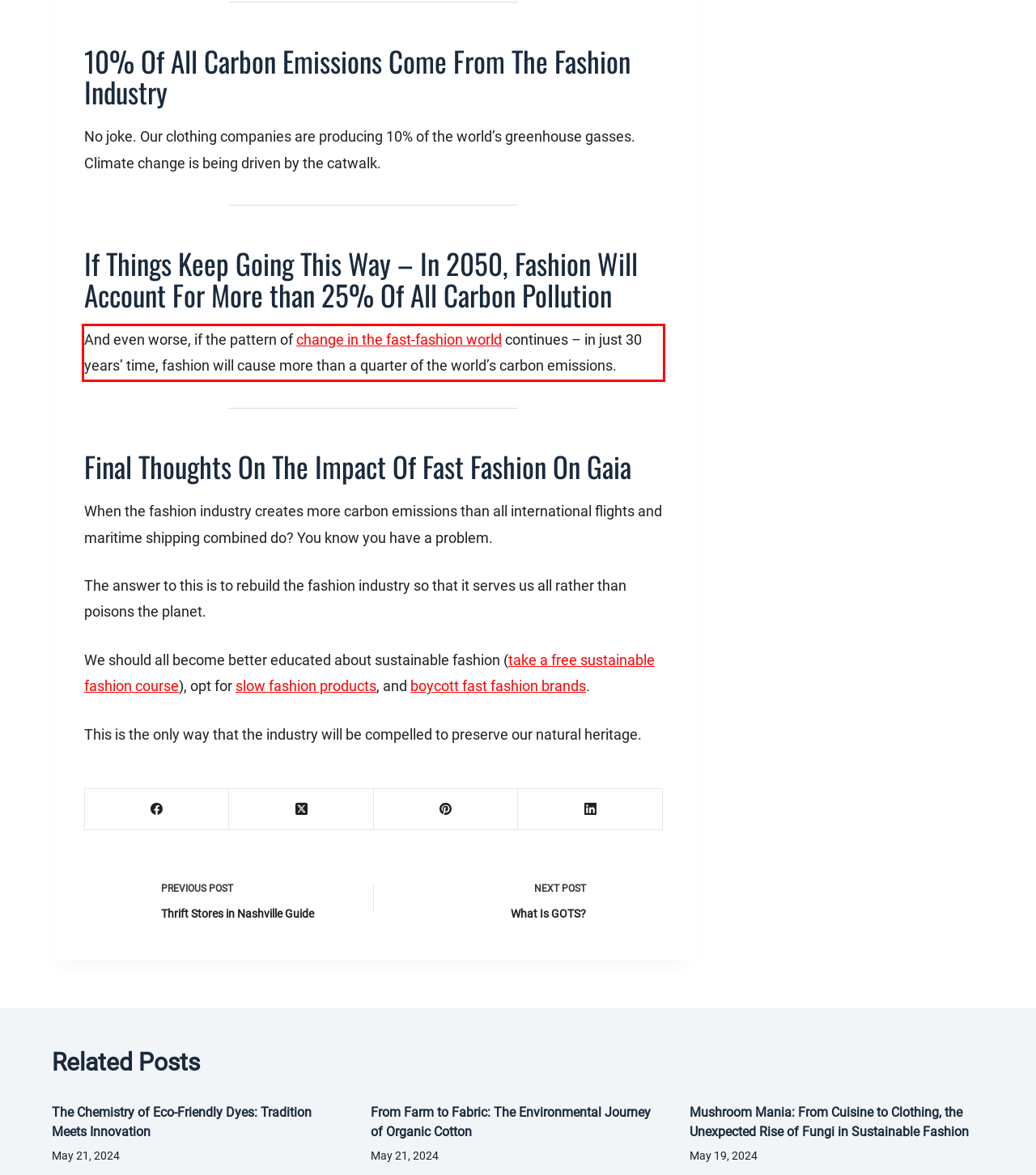Your task is to recognize and extract the text content from the UI element enclosed in the red bounding box on the webpage screenshot.

And even worse, if the pattern of change in the fast-fashion world continues – in just 30 years’ time, fashion will cause more than a quarter of the world’s carbon emissions.